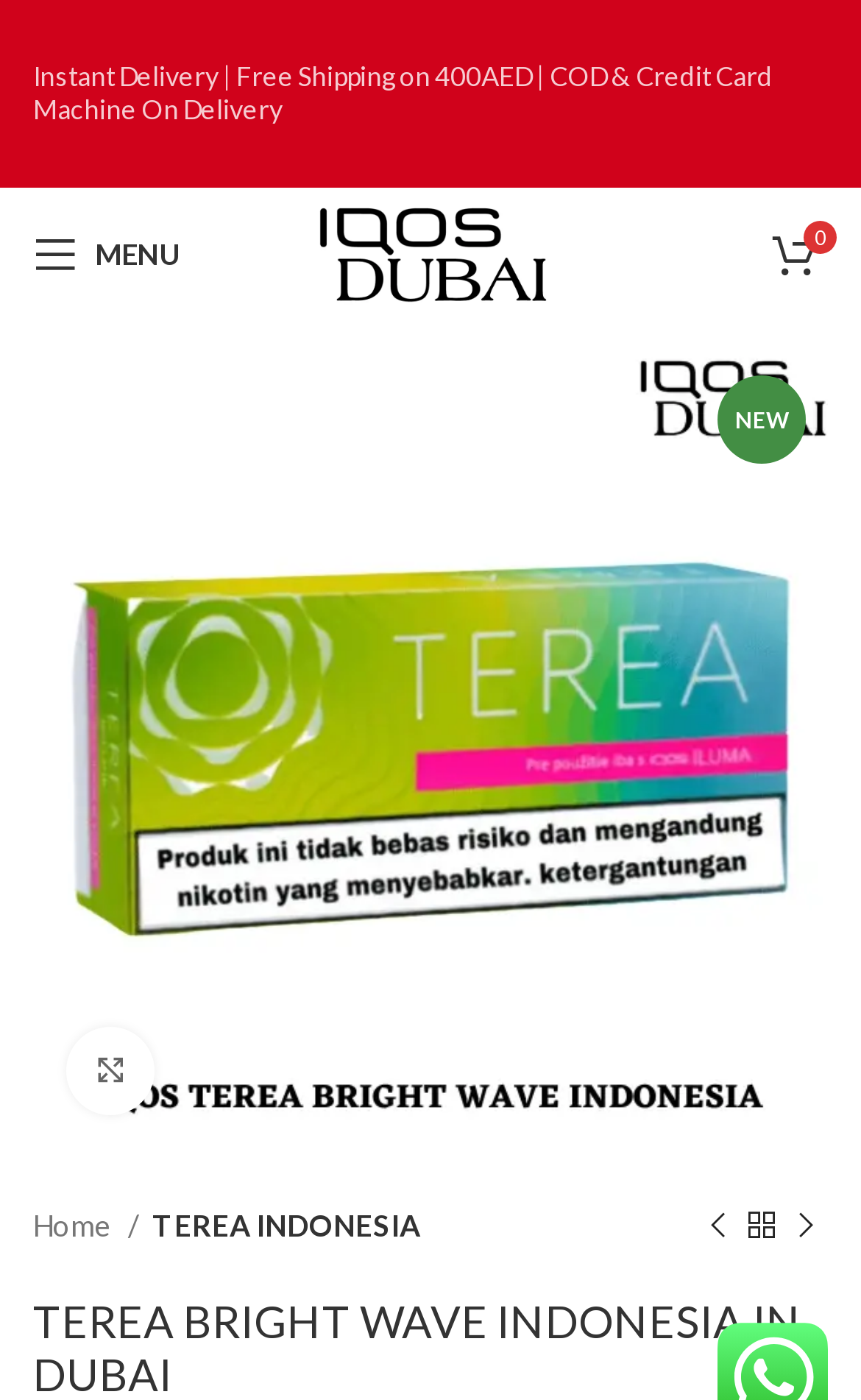Provide the bounding box coordinates of the UI element that matches the description: "aria-label="Previous product"".

[0.808, 0.861, 0.859, 0.892]